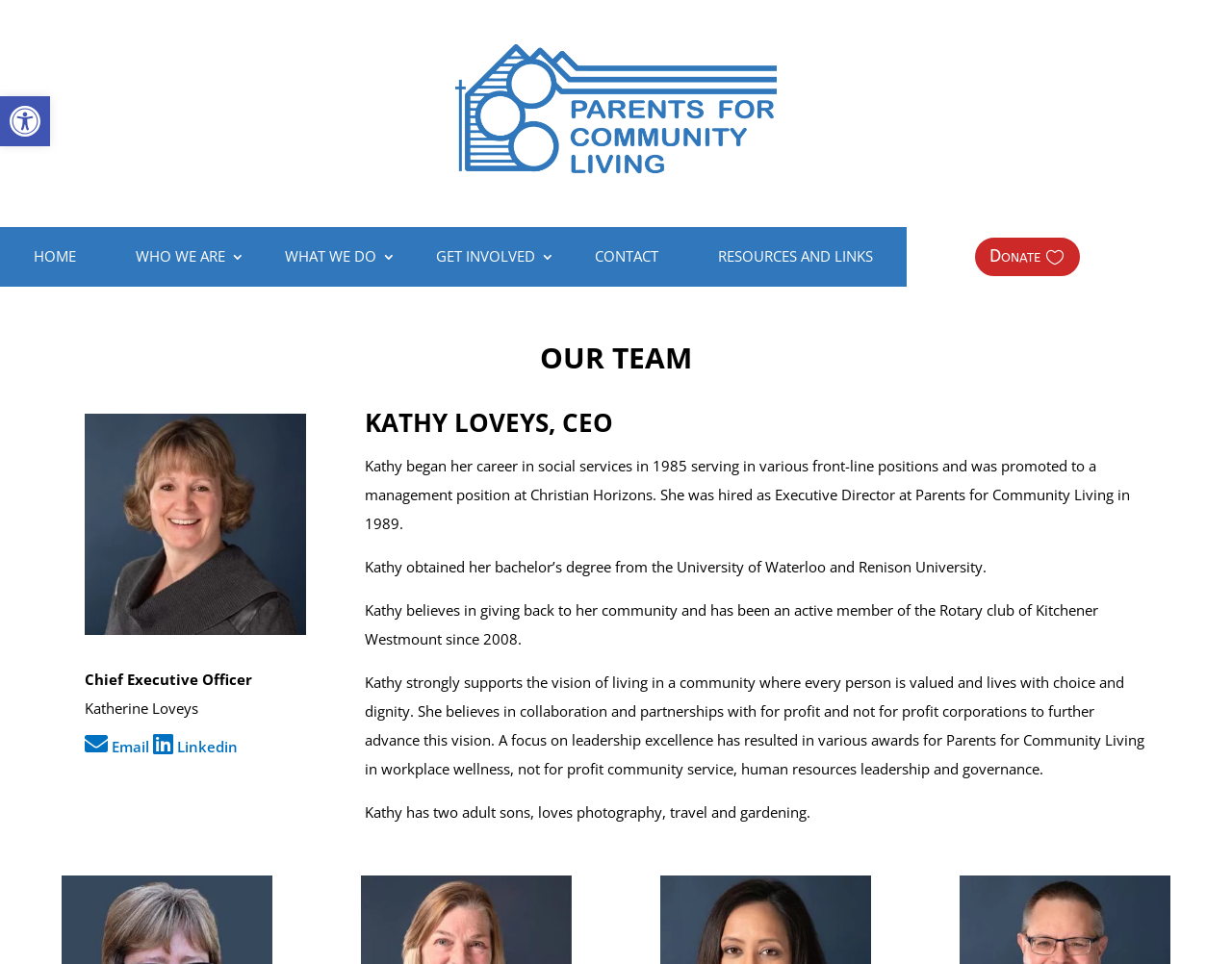Please identify the bounding box coordinates of the element's region that should be clicked to execute the following instruction: "Email Kathy Loveys". The bounding box coordinates must be four float numbers between 0 and 1, i.e., [left, top, right, bottom].

[0.069, 0.764, 0.121, 0.784]